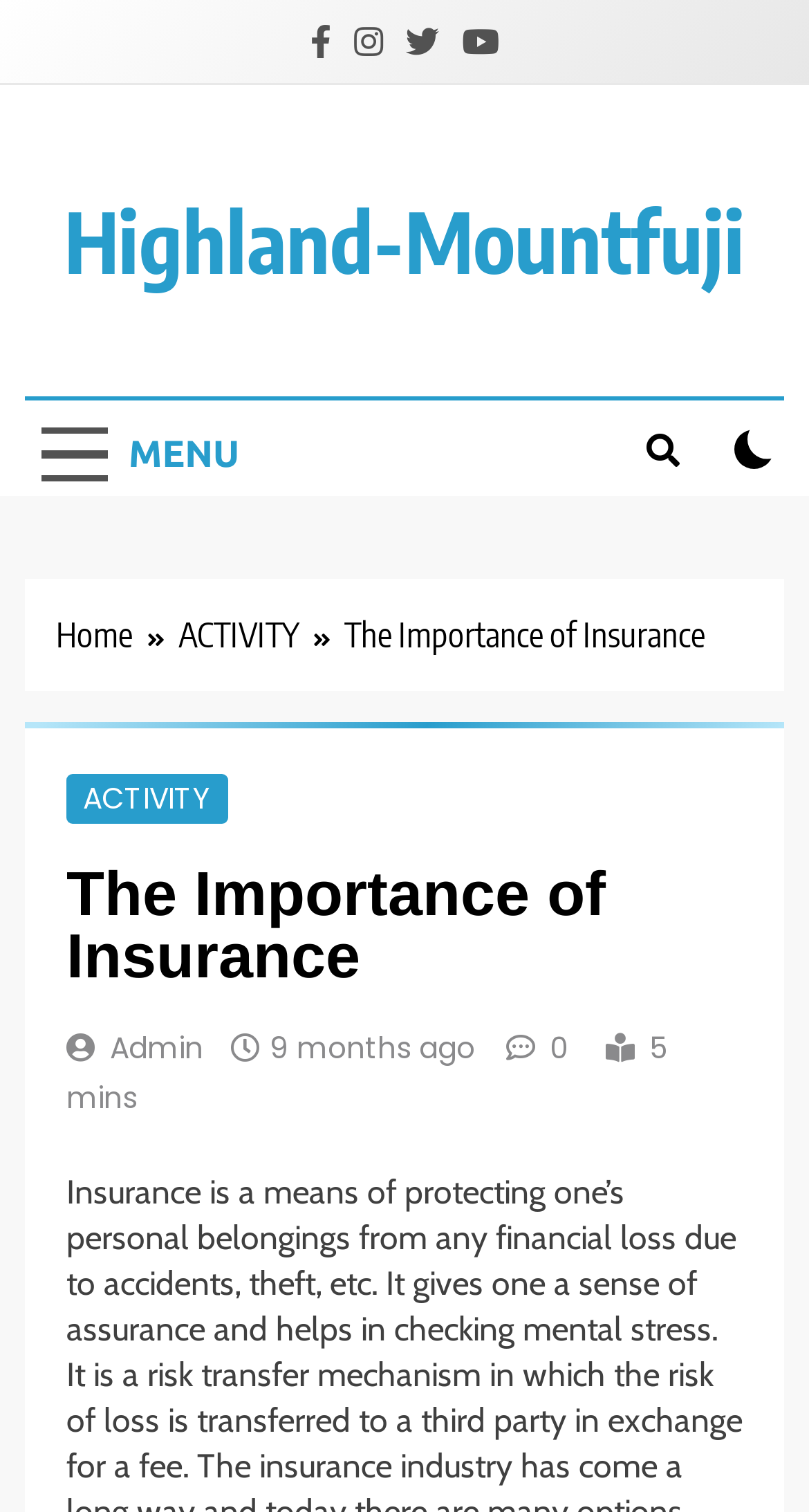What is the current page in the breadcrumb navigation?
From the screenshot, supply a one-word or short-phrase answer.

The Importance of Insurance